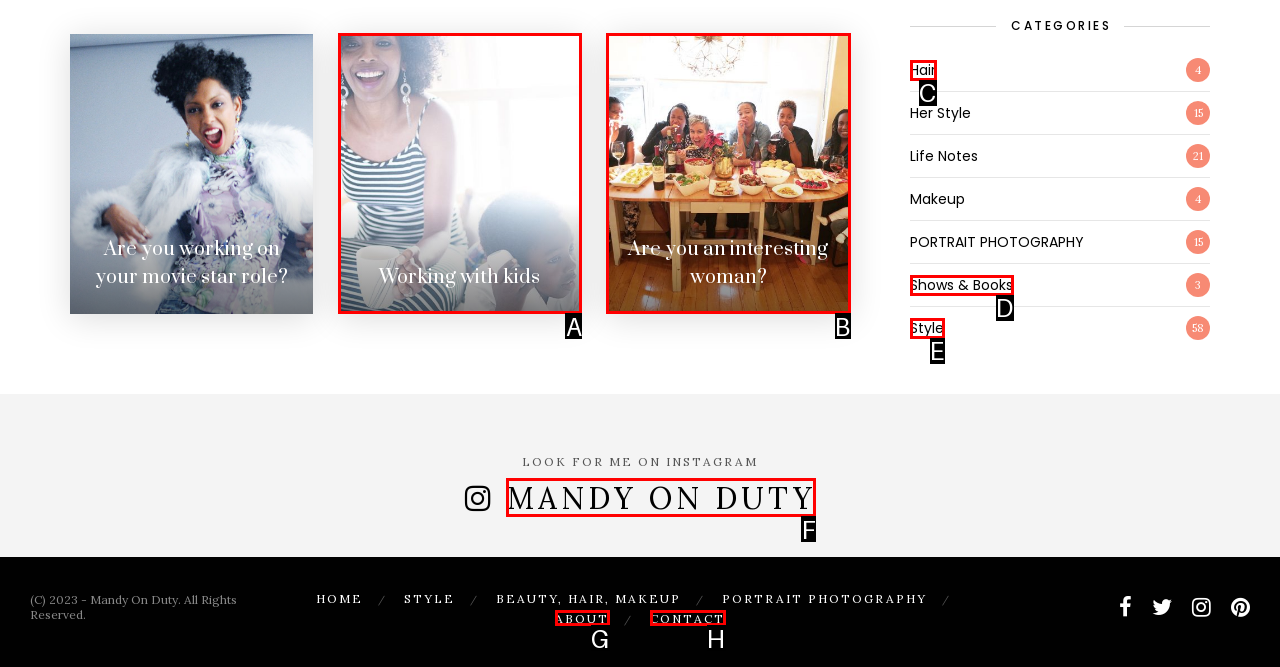Find the option that fits the given description: parent_node: Working with kids
Answer with the letter representing the correct choice directly.

A